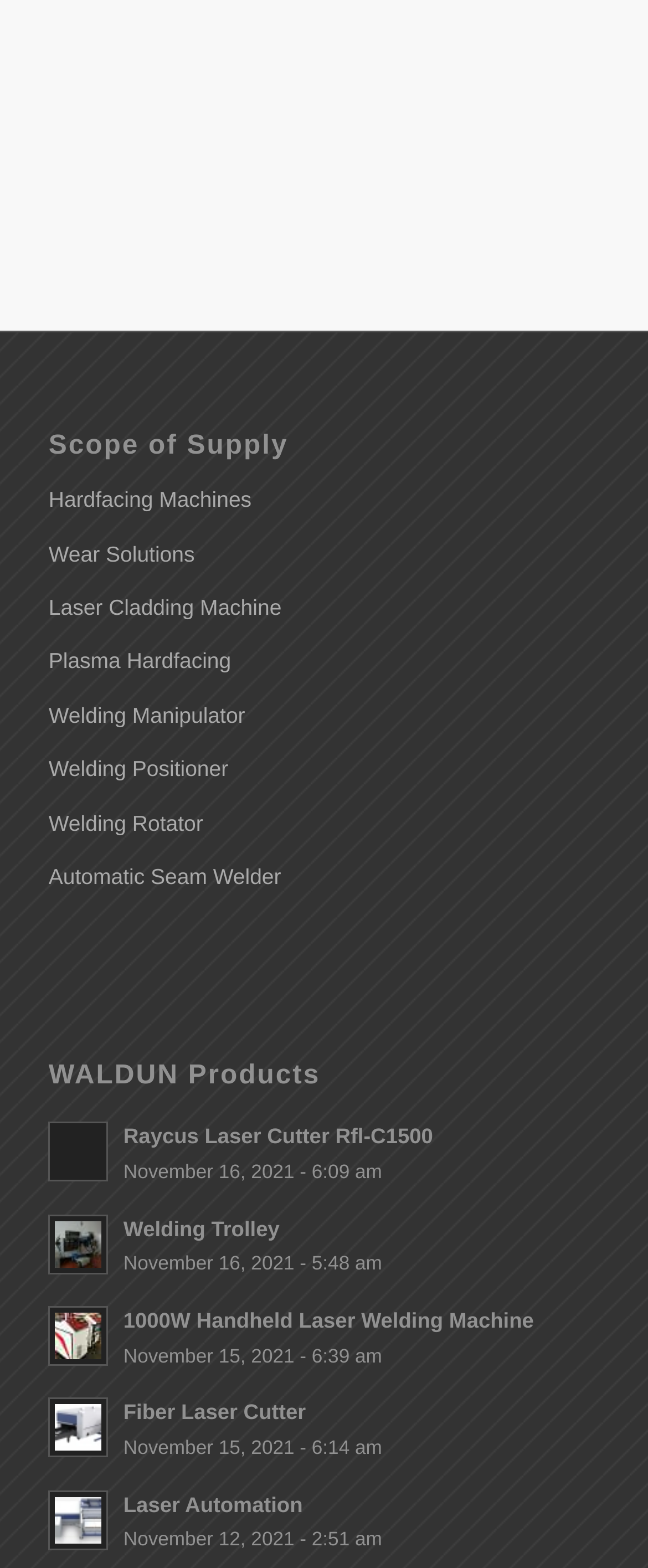Please provide a detailed answer to the question below based on the screenshot: 
What is the purpose of the Laser Automation product?

The product 'Fiber-Laser-Automation-Automatic-Loading-And-Unloading' is listed under the category 'Laser Automation' which suggests that its purpose is to automate the loading and unloading process.